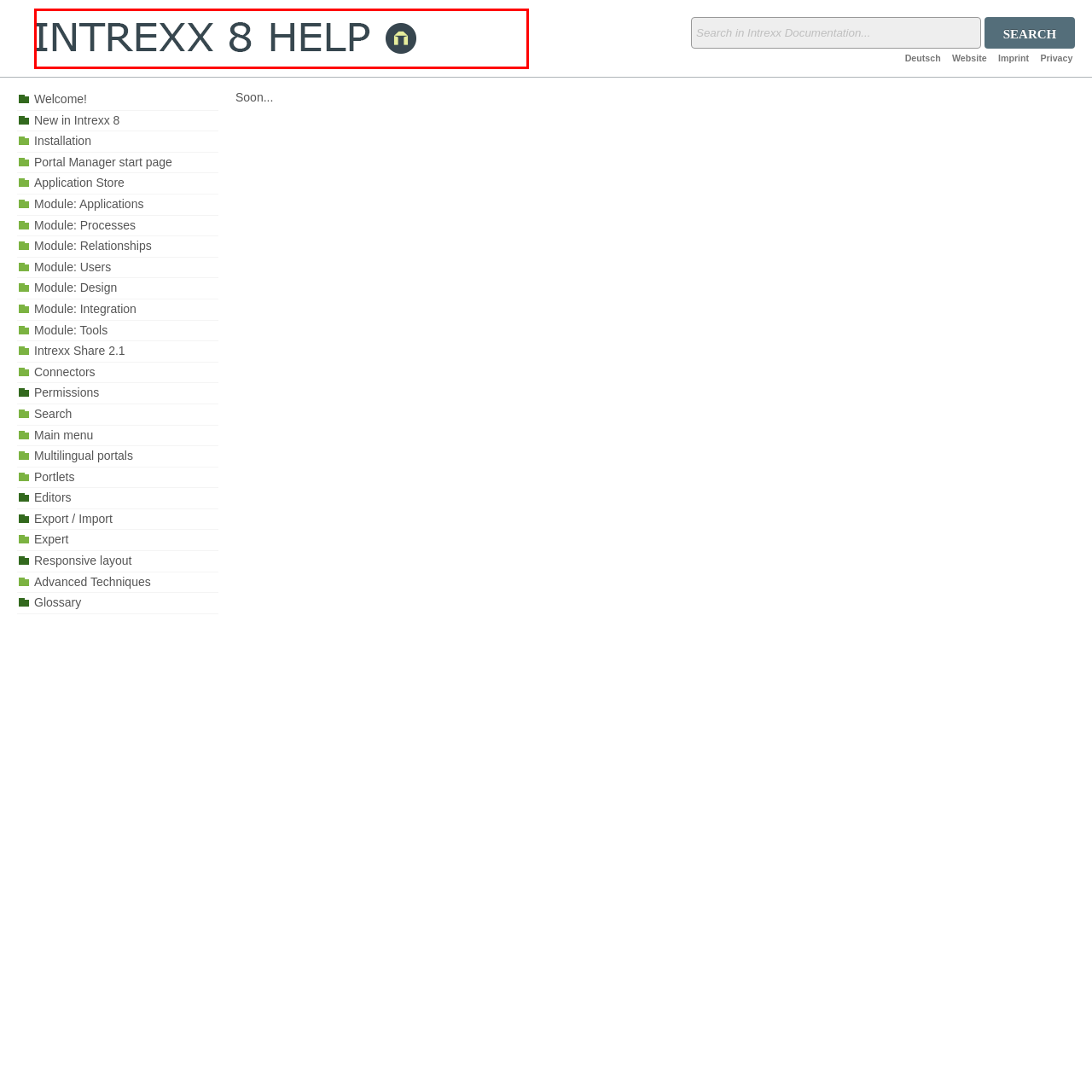Concentrate on the image marked by the red box, What is the purpose of the content?
 Your answer should be a single word or phrase.

Assistance or guidance